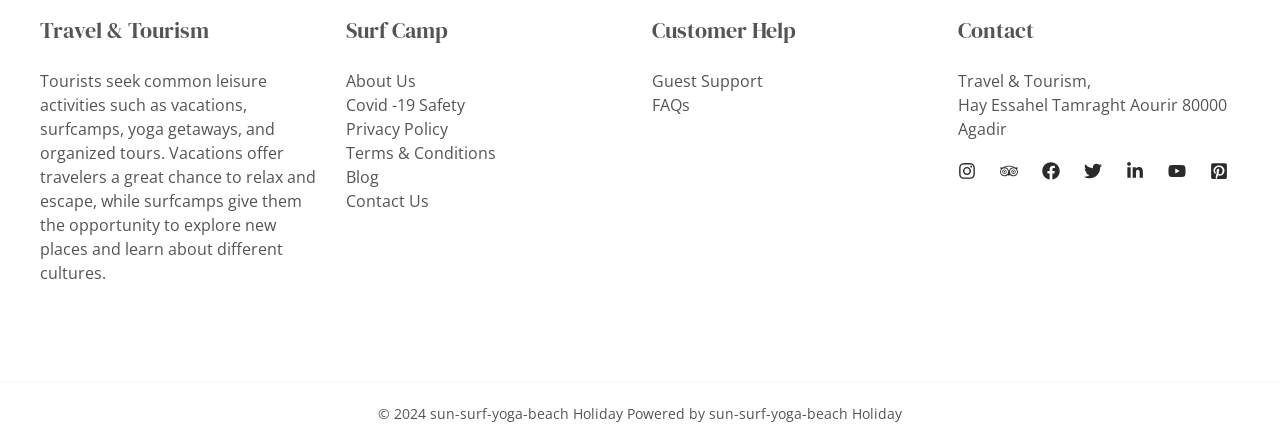Please provide the bounding box coordinates for the element that needs to be clicked to perform the following instruction: "Contact Us". The coordinates should be given as four float numbers between 0 and 1, i.e., [left, top, right, bottom].

[0.27, 0.426, 0.335, 0.475]